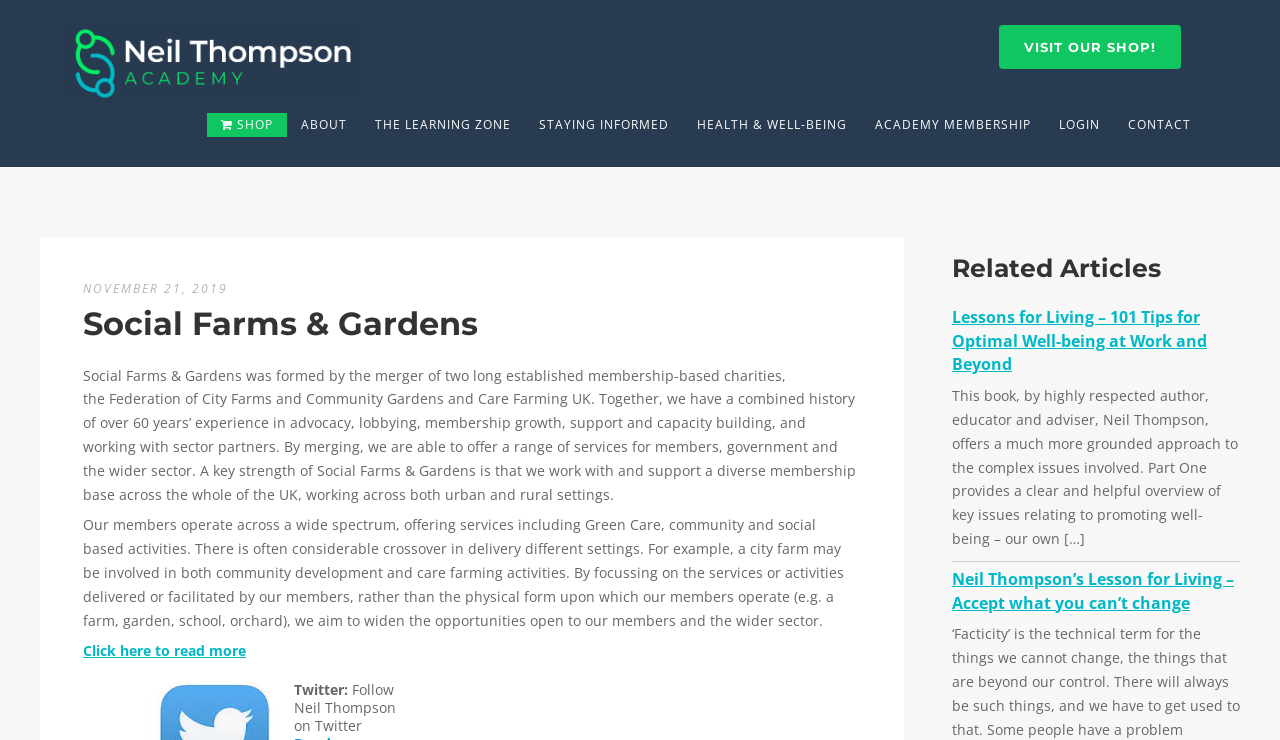Given the element description: "The Learning Zone", predict the bounding box coordinates of this UI element. The coordinates must be four float numbers between 0 and 1, given as [left, top, right, bottom].

[0.282, 0.153, 0.41, 0.186]